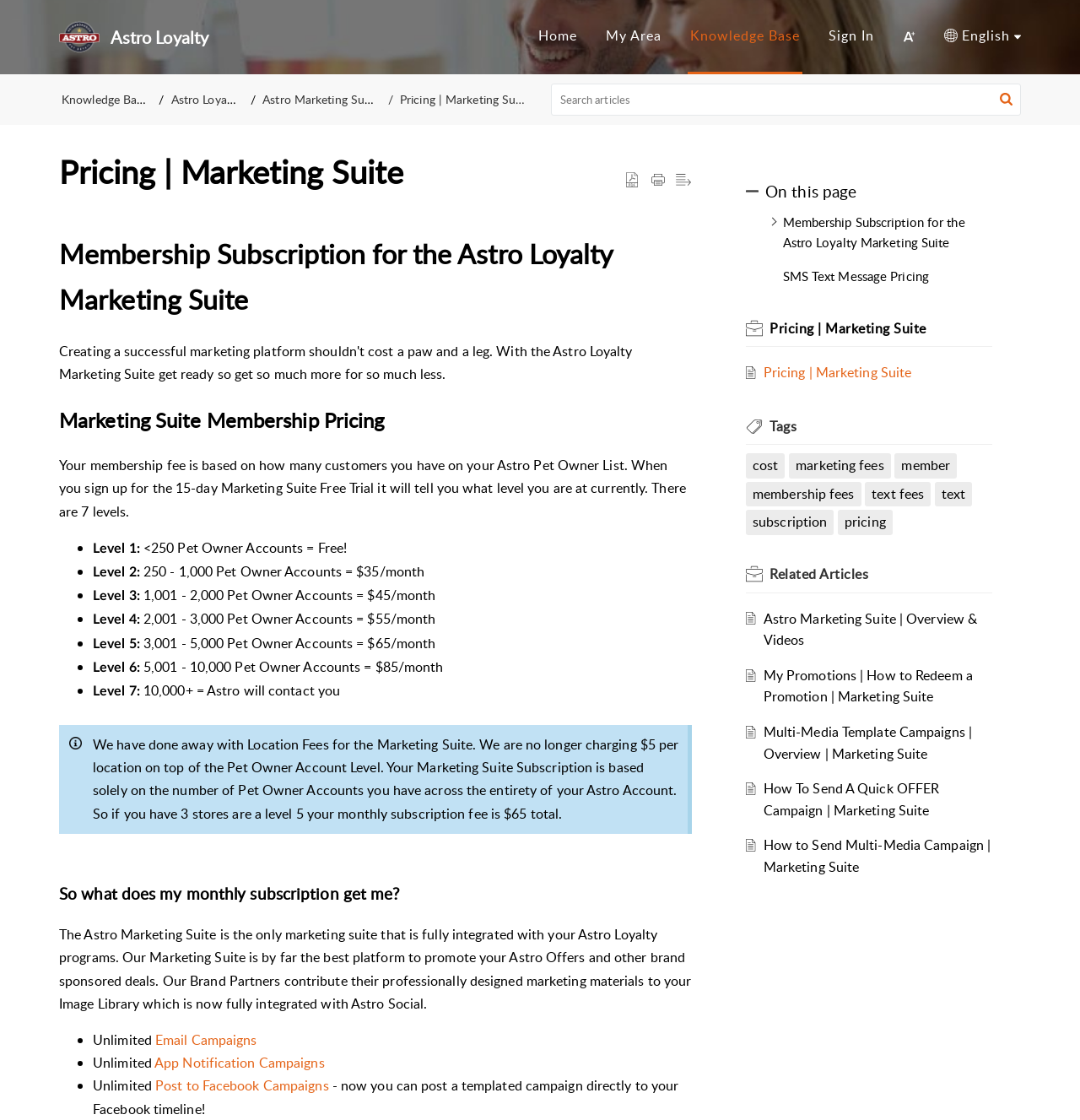From the given element description: "App Notification Campaigns", find the bounding box for the UI element. Provide the coordinates as four float numbers between 0 and 1, in the order [left, top, right, bottom].

[0.143, 0.941, 0.3, 0.957]